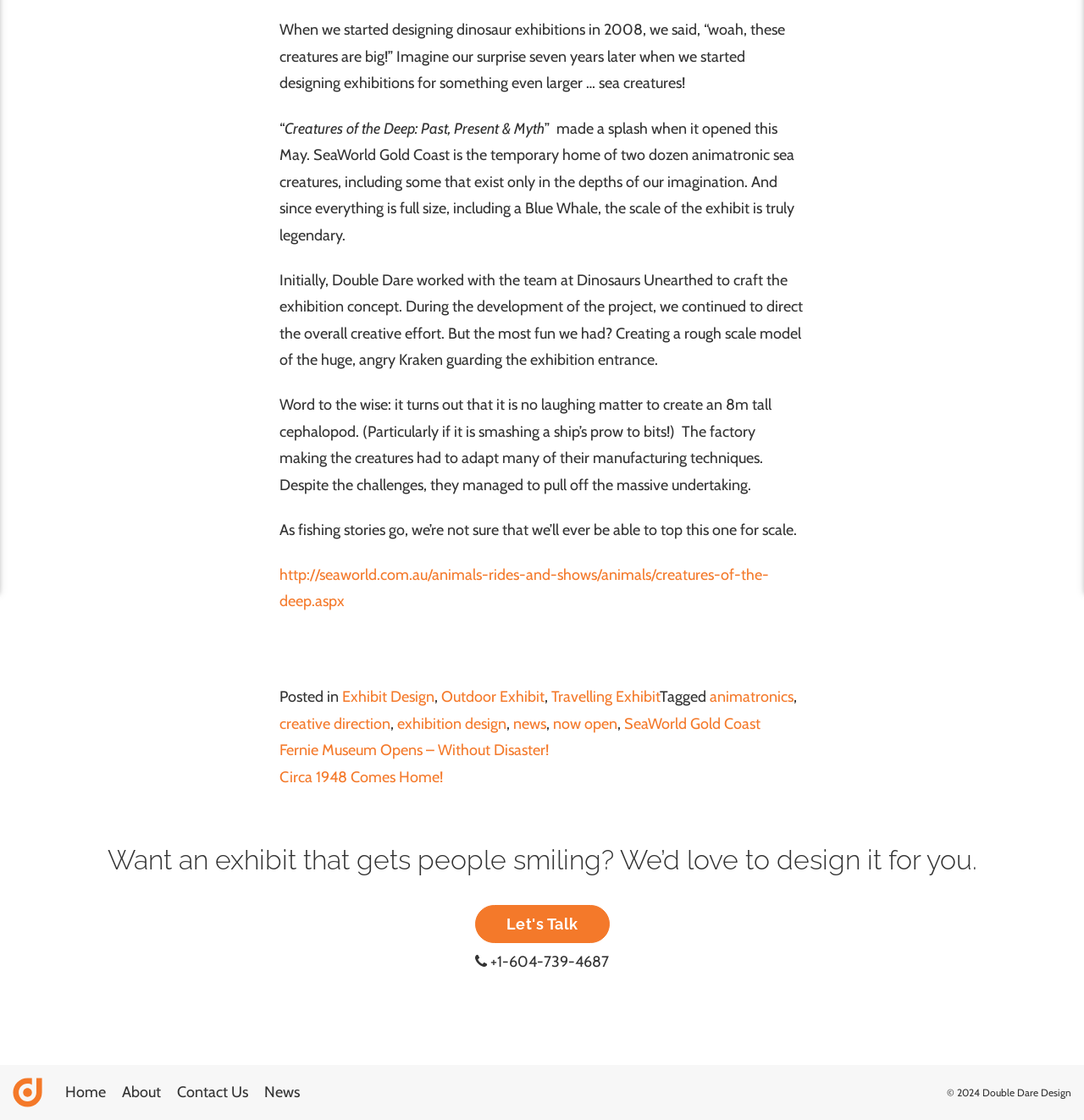Find the bounding box coordinates corresponding to the UI element with the description: "Teeth whitening or bleaching". The coordinates should be formatted as [left, top, right, bottom], with values as floats between 0 and 1.

None